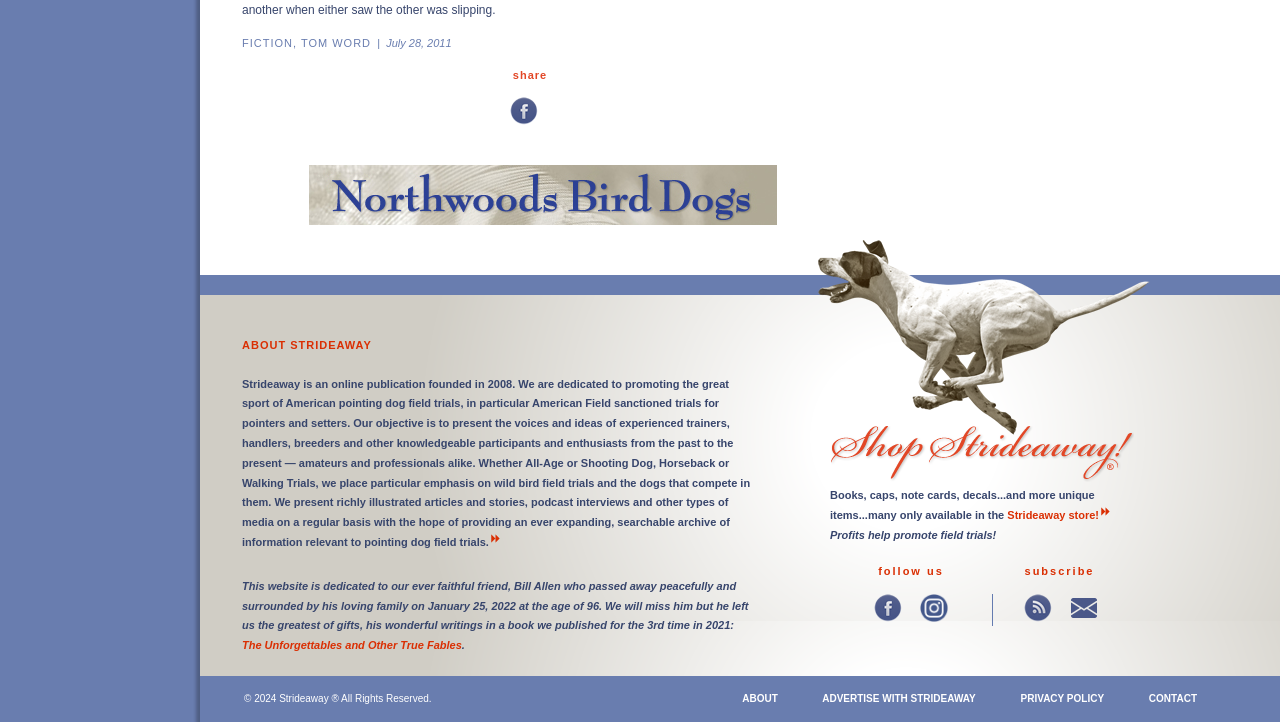What is the name of the online publication?
Utilize the image to construct a detailed and well-explained answer.

The answer can be found in the StaticText element with the text 'Strideaway is an online publication founded in 2008.' which provides information about the website.